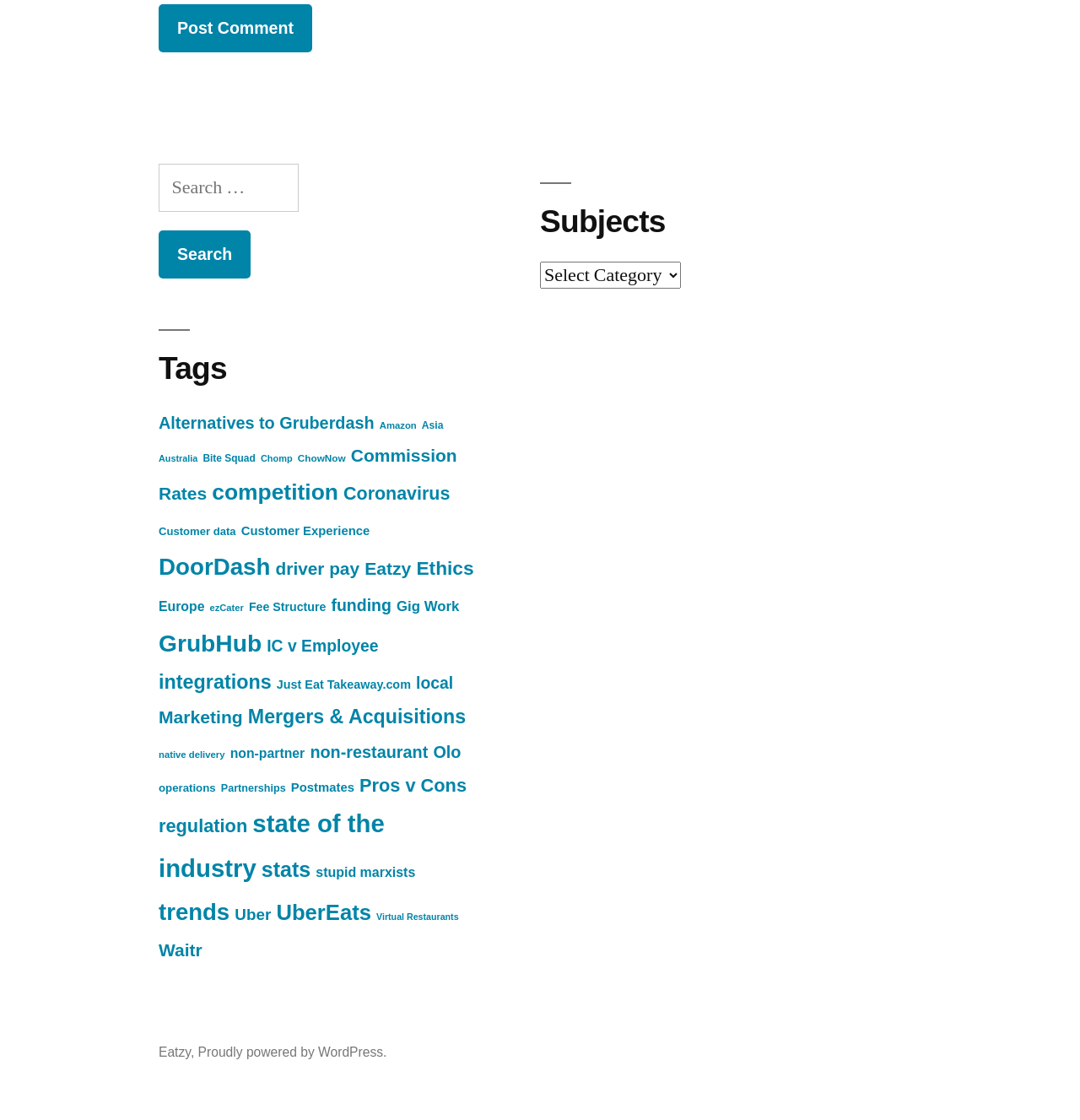Identify the bounding box coordinates of the area that should be clicked in order to complete the given instruction: "Visit the Eatzy page". The bounding box coordinates should be four float numbers between 0 and 1, i.e., [left, top, right, bottom].

[0.147, 0.933, 0.177, 0.946]